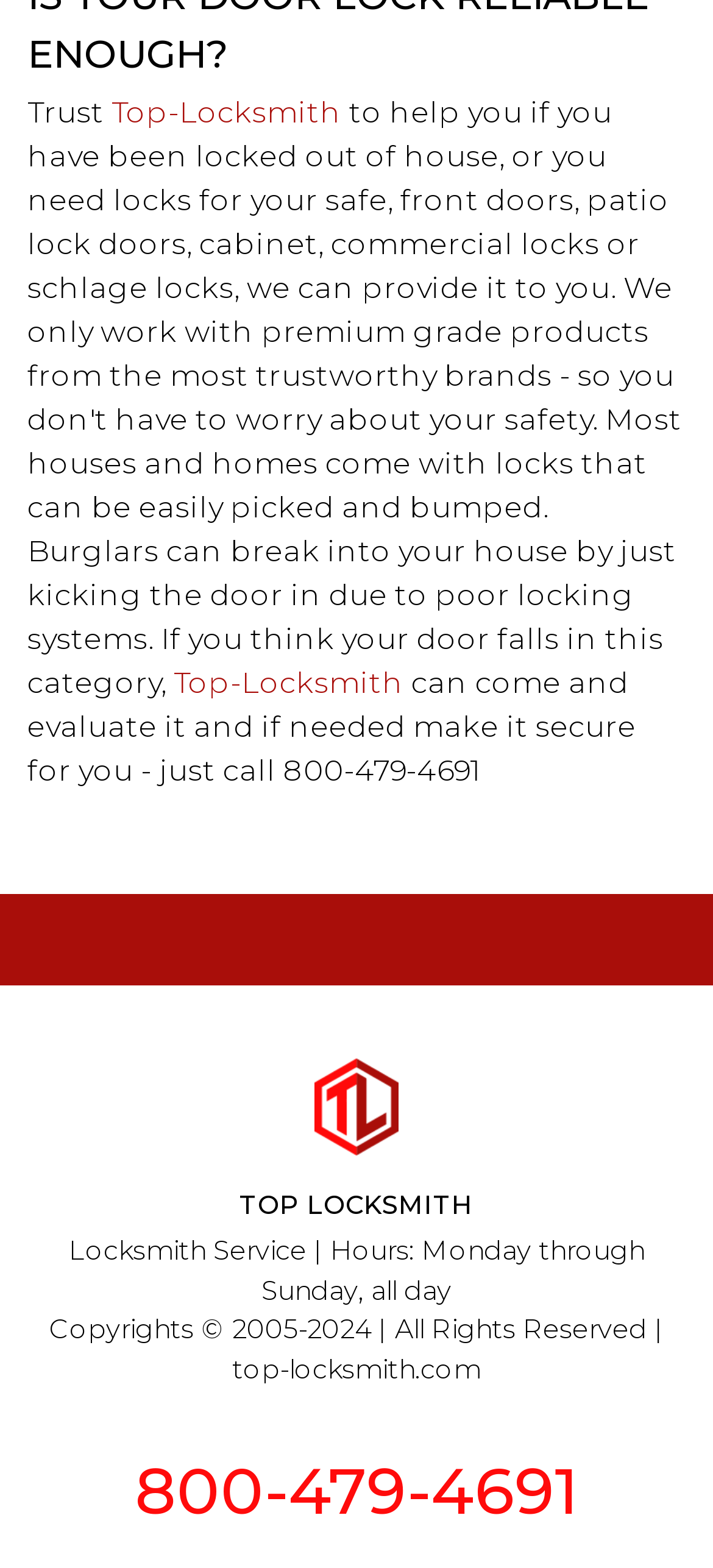Provide a short answer using a single word or phrase for the following question: 
What is the purpose of the locksmith service?

To make your lock secure